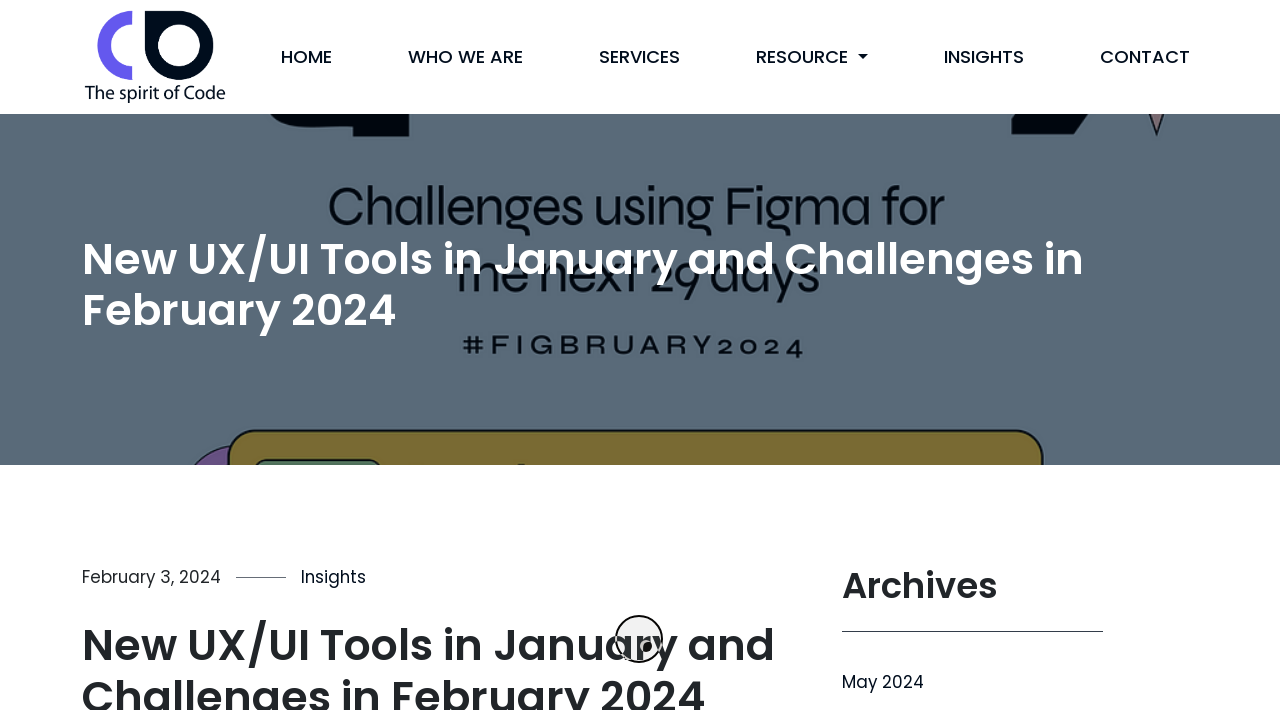Please determine the bounding box coordinates of the element to click in order to execute the following instruction: "Click on HOME". The coordinates should be four float numbers between 0 and 1, specified as [left, top, right, bottom].

[0.214, 0.05, 0.266, 0.11]